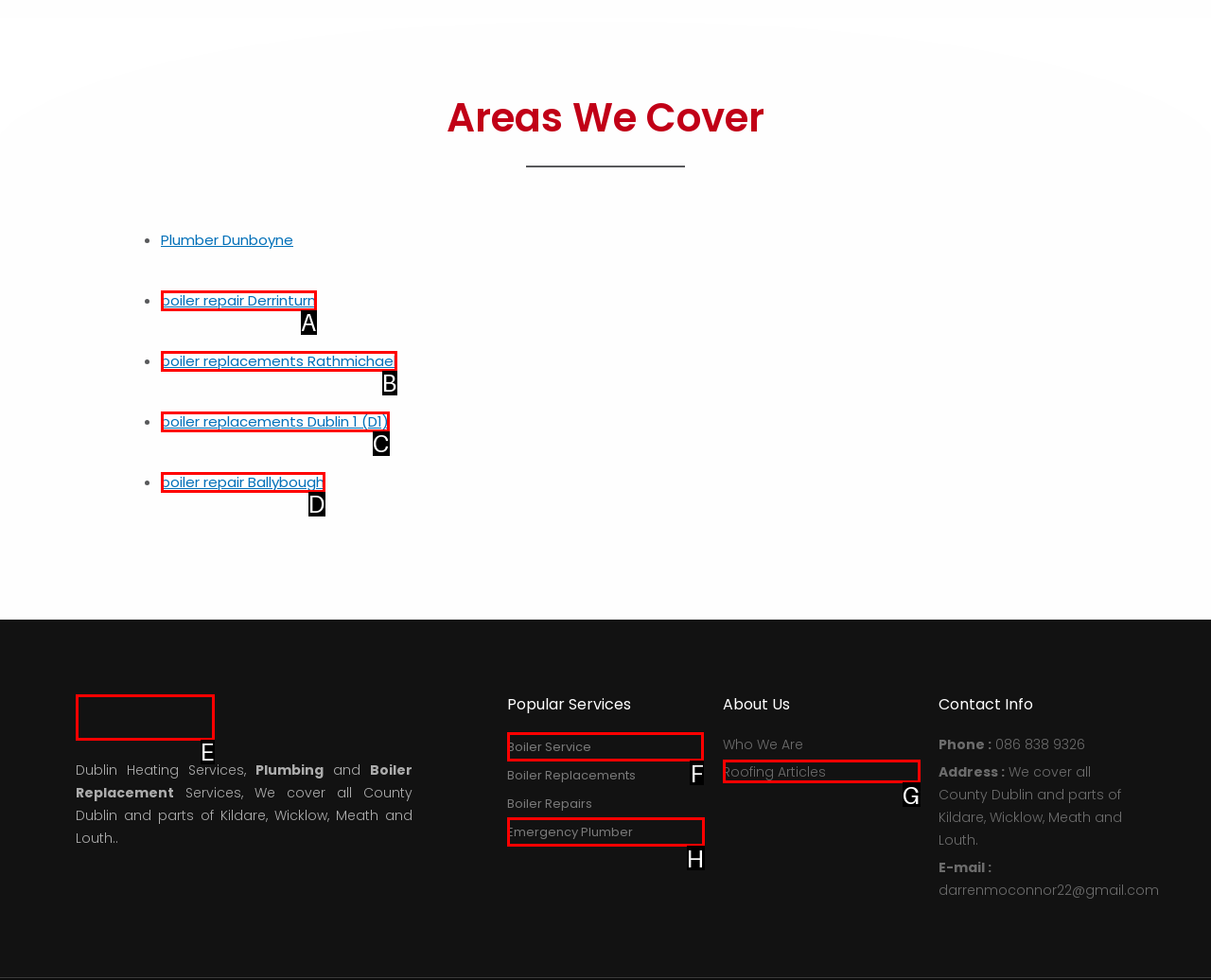Please identify the correct UI element to click for the task: View Boiler Service Respond with the letter of the appropriate option.

F